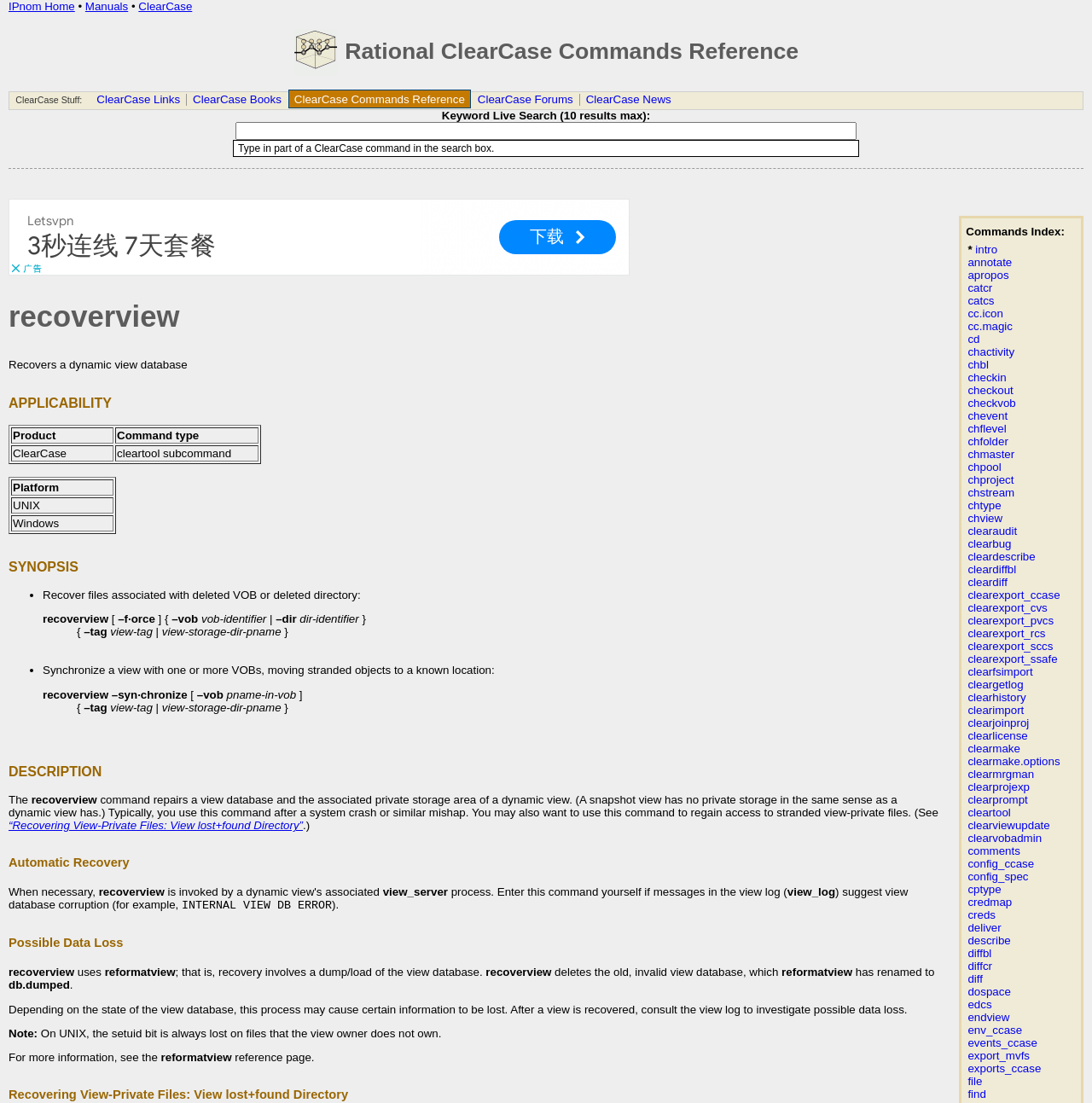Provide a thorough description of the webpage you see.

The webpage is a reference guide for Rational ClearCase commands. At the top, there is a navigation bar with links to "IPnom Home", "Manuals", and "ClearCase". Below the navigation bar, there is a heading that reads "Rational ClearCase Commands Reference" with an image to the right. 

On the left side of the page, there is a section titled "ClearCase Stuff" with links to "ClearCase Links", "ClearCase Books", "ClearCase Commands Reference", "ClearCase Forums", and "ClearCase News". 

Below the heading, there is a search box with a label "Keyword Live Search (10 results max)" and a text box where users can type in part of a ClearCase command to search. 

The main content of the page is a list of ClearCase commands, each with a link to its reference page. The commands are listed in alphabetical order, with a brief description or keyword next to each link. The list takes up most of the page and is divided into sections separated by blank lines.